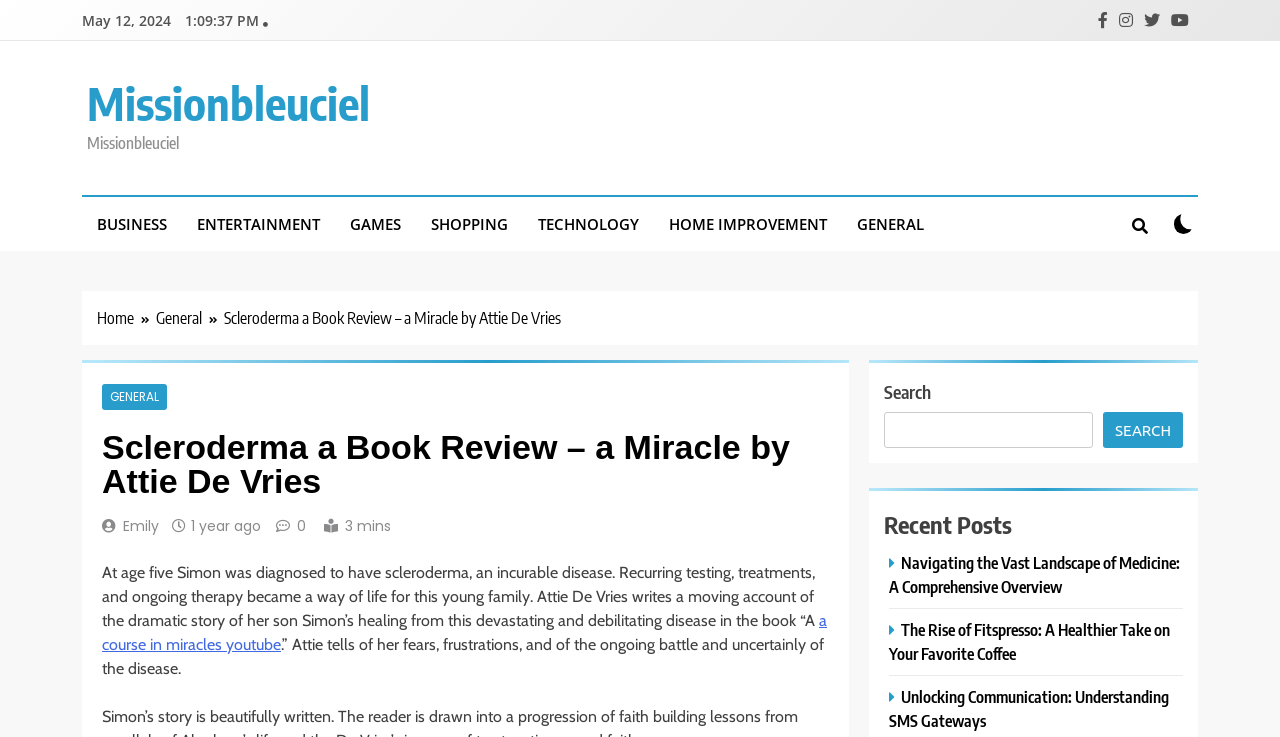Using details from the image, please answer the following question comprehensively:
How many categories are listed?

I counted the number of links in the category section, which are 'BUSINESS', 'ENTERTAINMENT', 'GAMES', 'SHOPPING', 'TECHNOLOGY', 'HOME IMPROVEMENT', and 'GENERAL', and found that there are 7 categories listed.